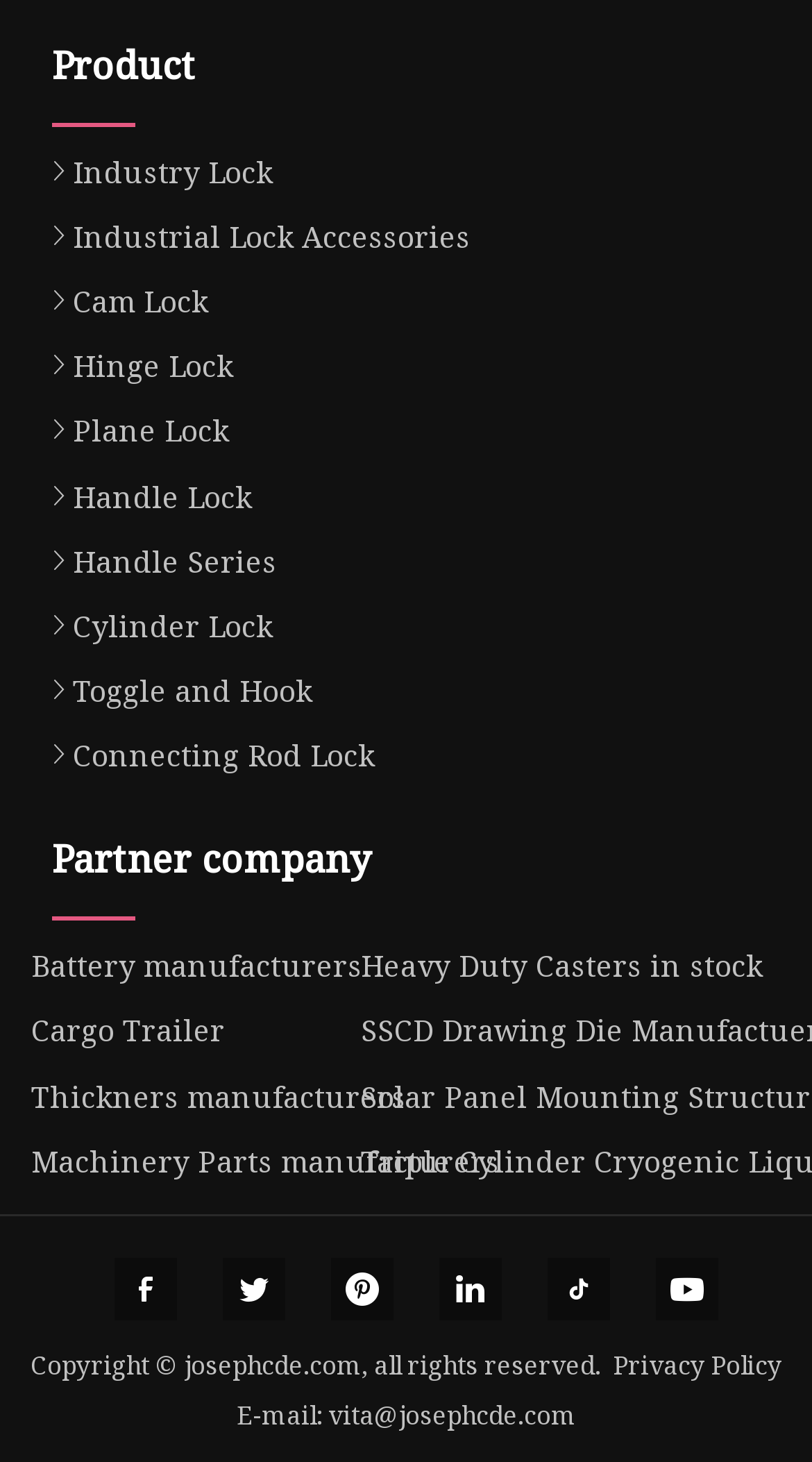What is the partner company's description?
Analyze the image and deliver a detailed answer to the question.

The partner company's description is simply 'Partner company' which is a static text element on the webpage.